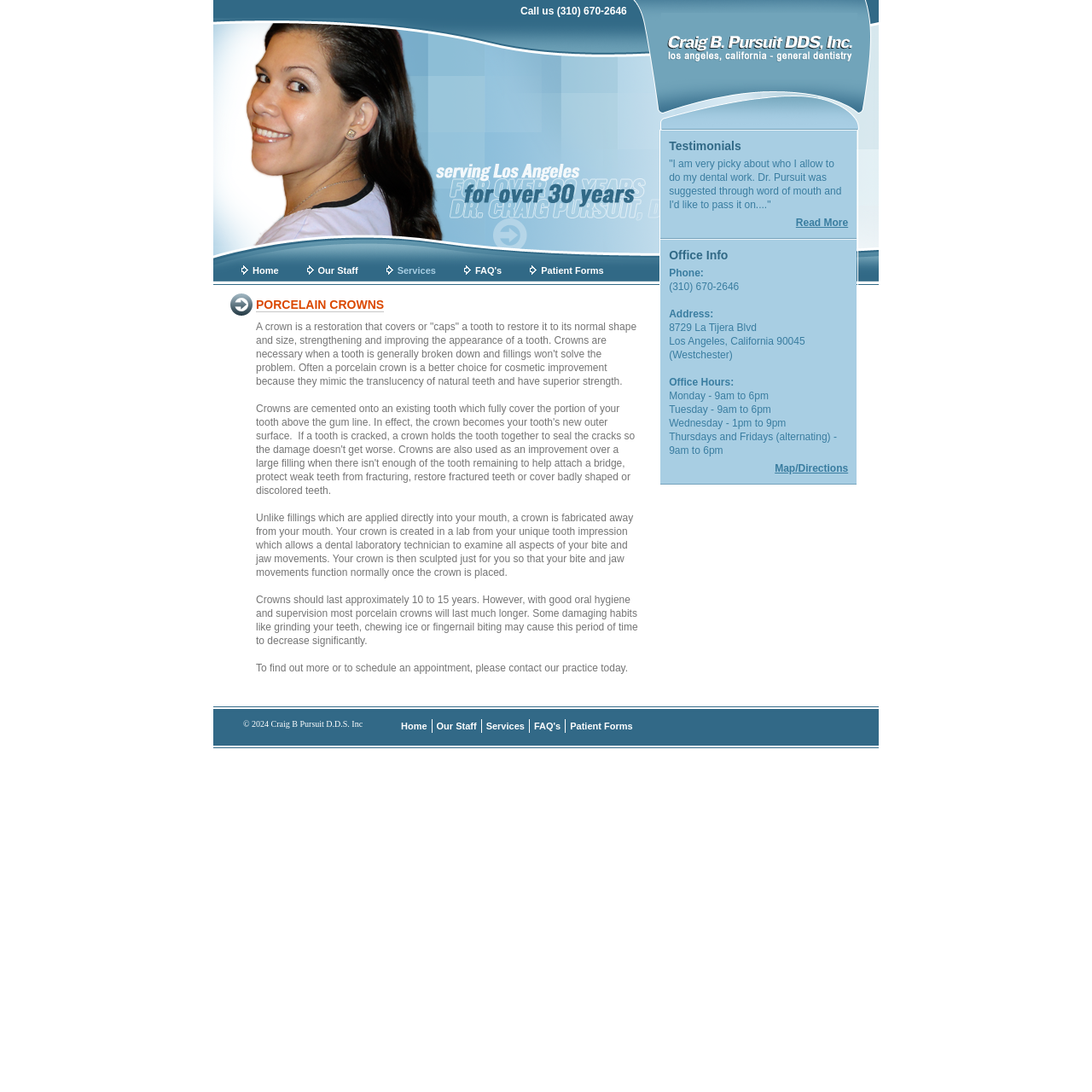Identify the bounding box coordinates of the part that should be clicked to carry out this instruction: "Visit the 'Home' page".

None